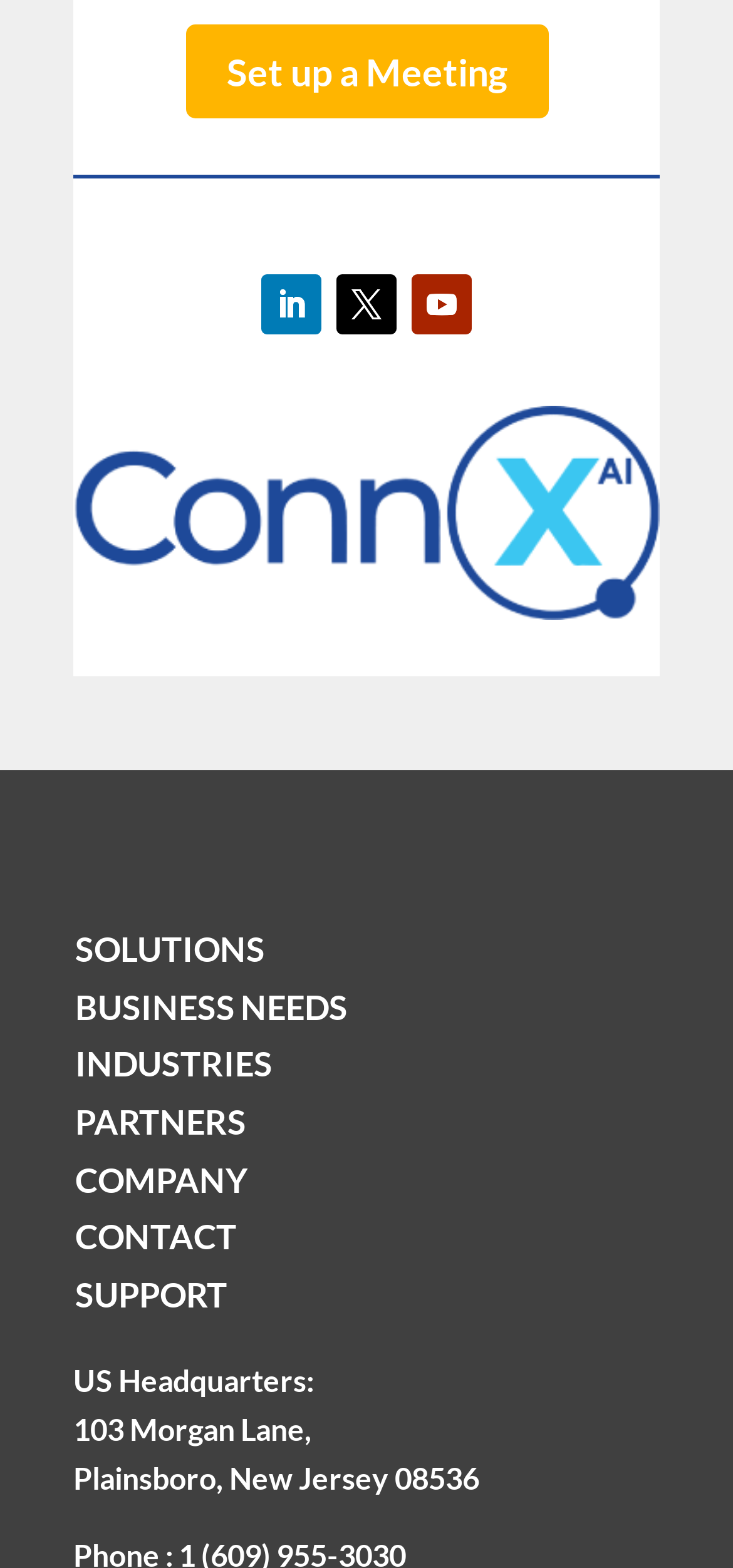Show the bounding box coordinates of the region that should be clicked to follow the instruction: "View SOLUTIONS."

[0.103, 0.592, 0.362, 0.618]